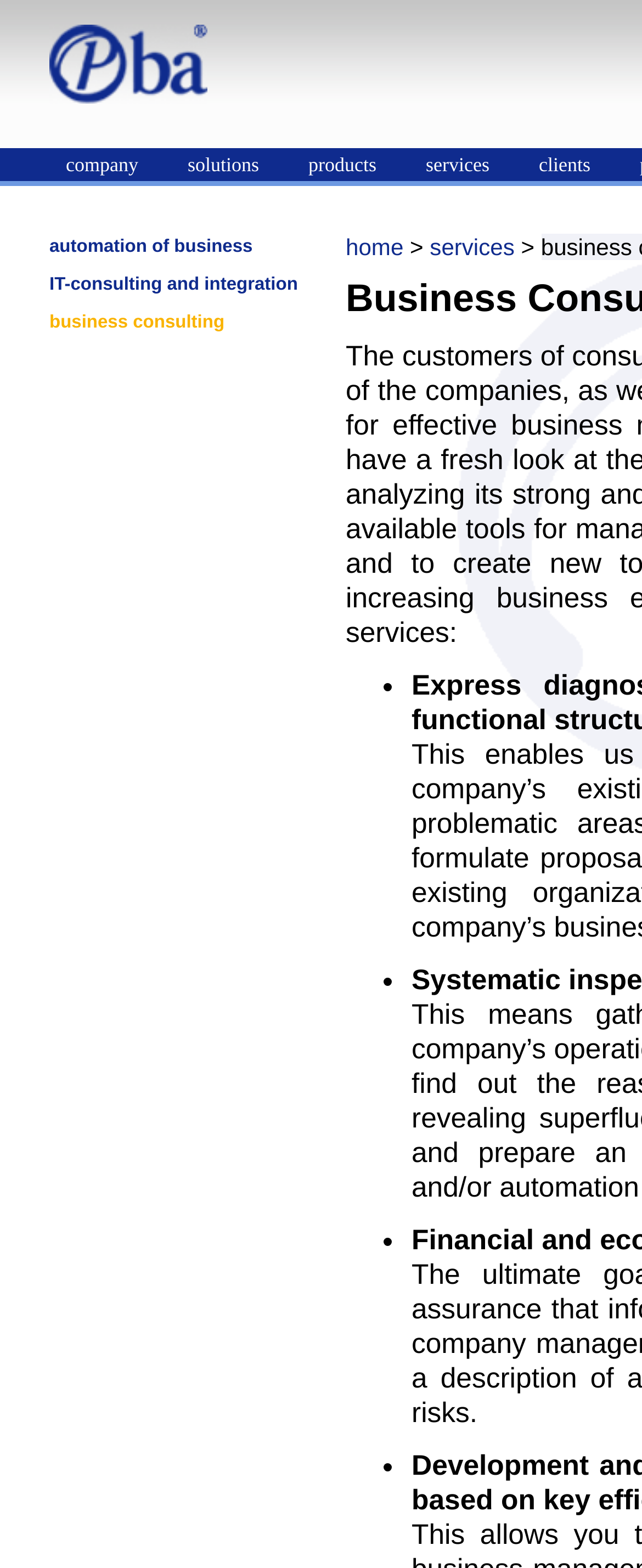Identify the bounding box for the described UI element: "services".

[0.638, 0.094, 0.814, 0.117]